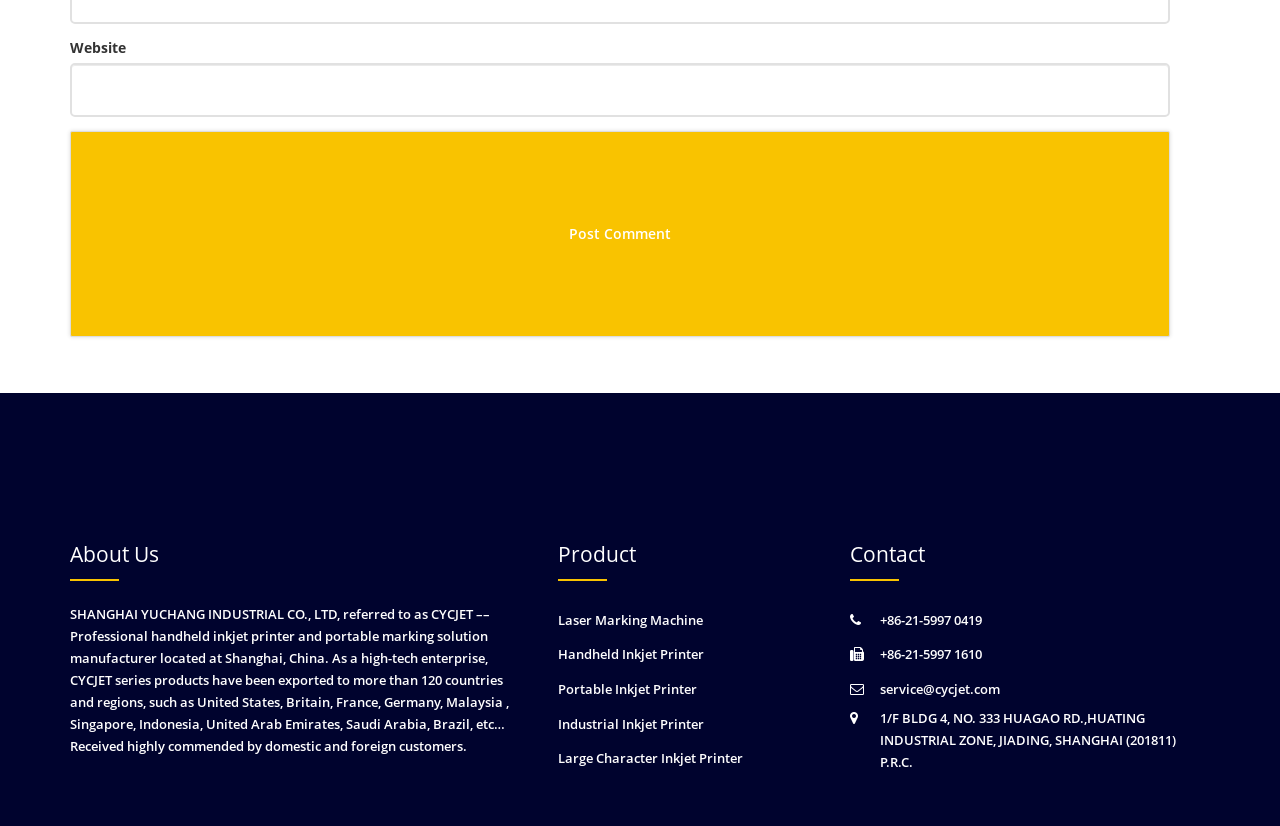Please specify the bounding box coordinates of the element that should be clicked to execute the given instruction: 'Contact via phone'. Ensure the coordinates are four float numbers between 0 and 1, expressed as [left, top, right, bottom].

[0.688, 0.73, 0.945, 0.772]